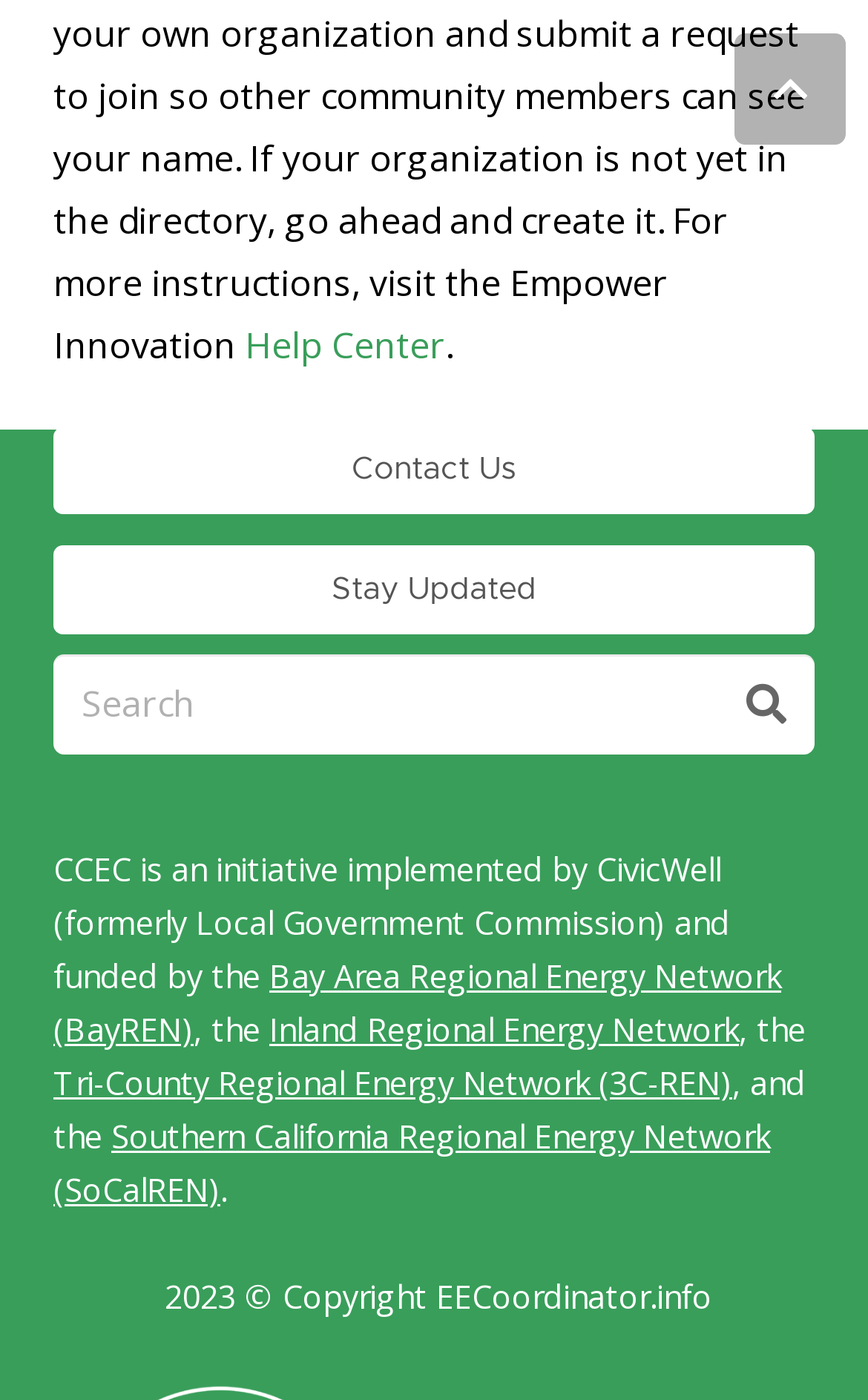What is the copyright year?
Use the image to give a comprehensive and detailed response to the question.

I looked at the bottom section of the webpage and found a copyright notice with the year '2023', so the copyright year is 2023.